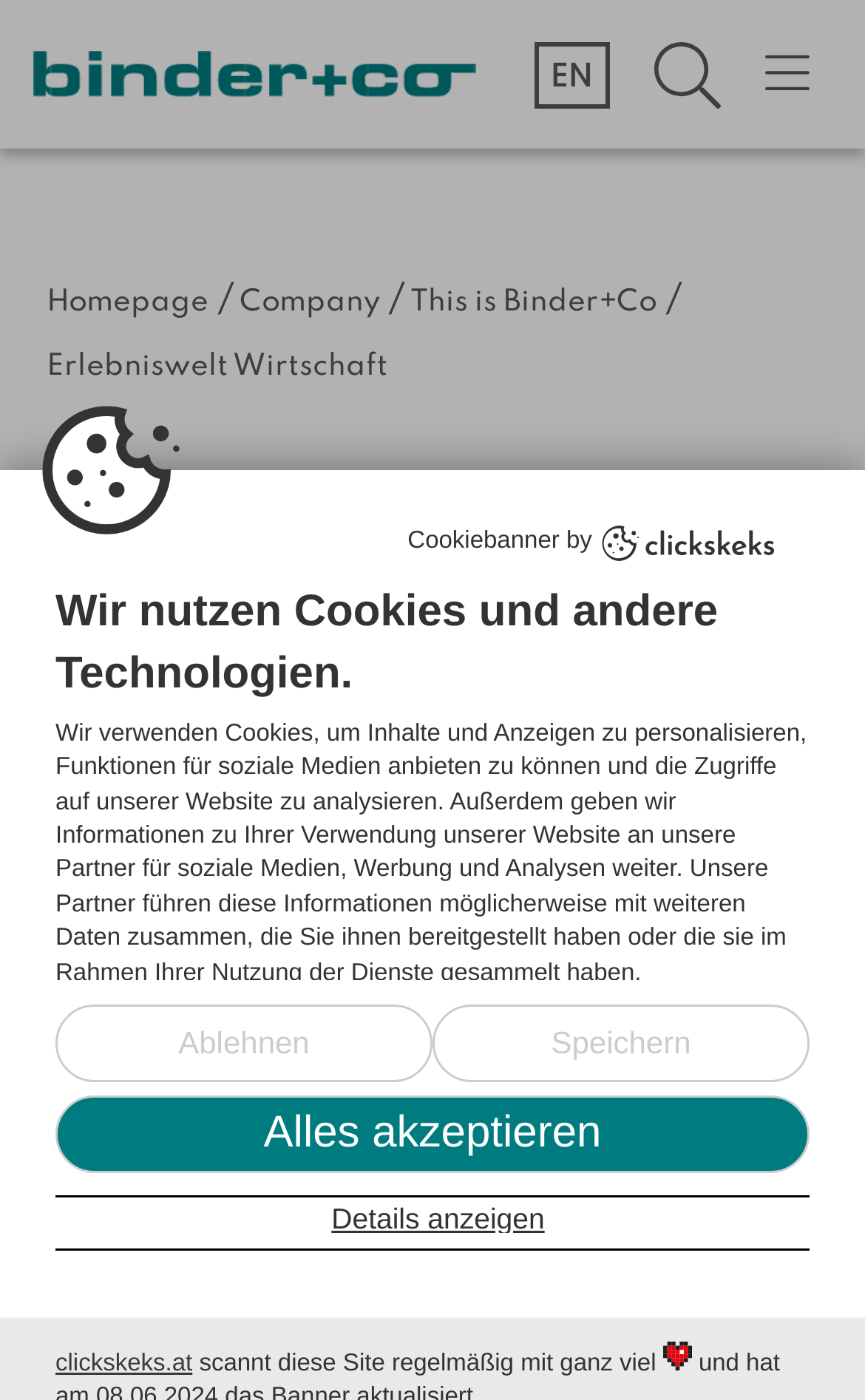Please identify the bounding box coordinates of the clickable region that I should interact with to perform the following instruction: "Read more about the experience tour". The coordinates should be expressed as four float numbers between 0 and 1, i.e., [left, top, right, bottom].

[0.038, 0.393, 0.962, 0.52]